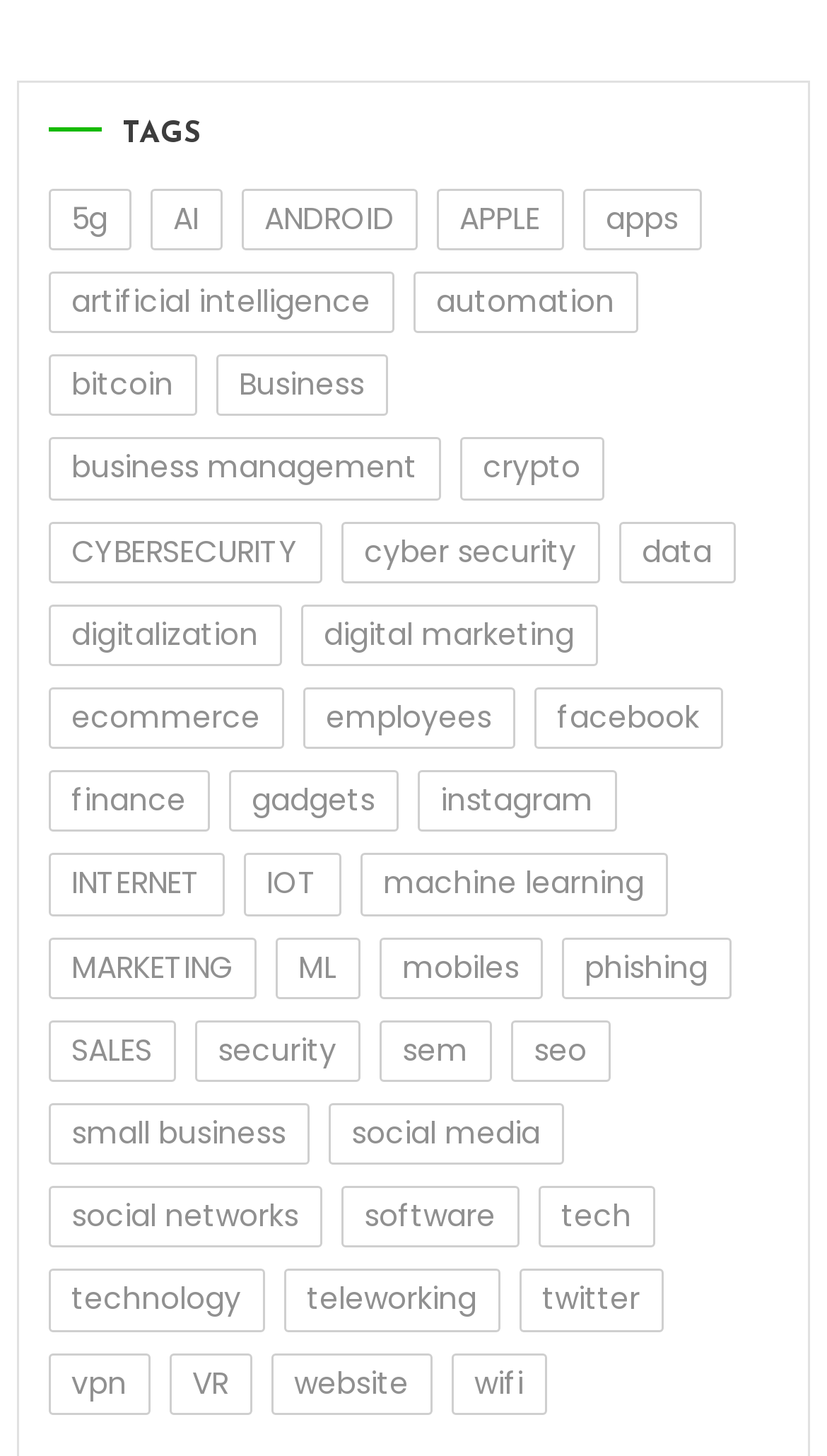Please identify the bounding box coordinates of the clickable element to fulfill the following instruction: "Learn about 'CYBERSECURITY'". The coordinates should be four float numbers between 0 and 1, i.e., [left, top, right, bottom].

[0.058, 0.358, 0.389, 0.4]